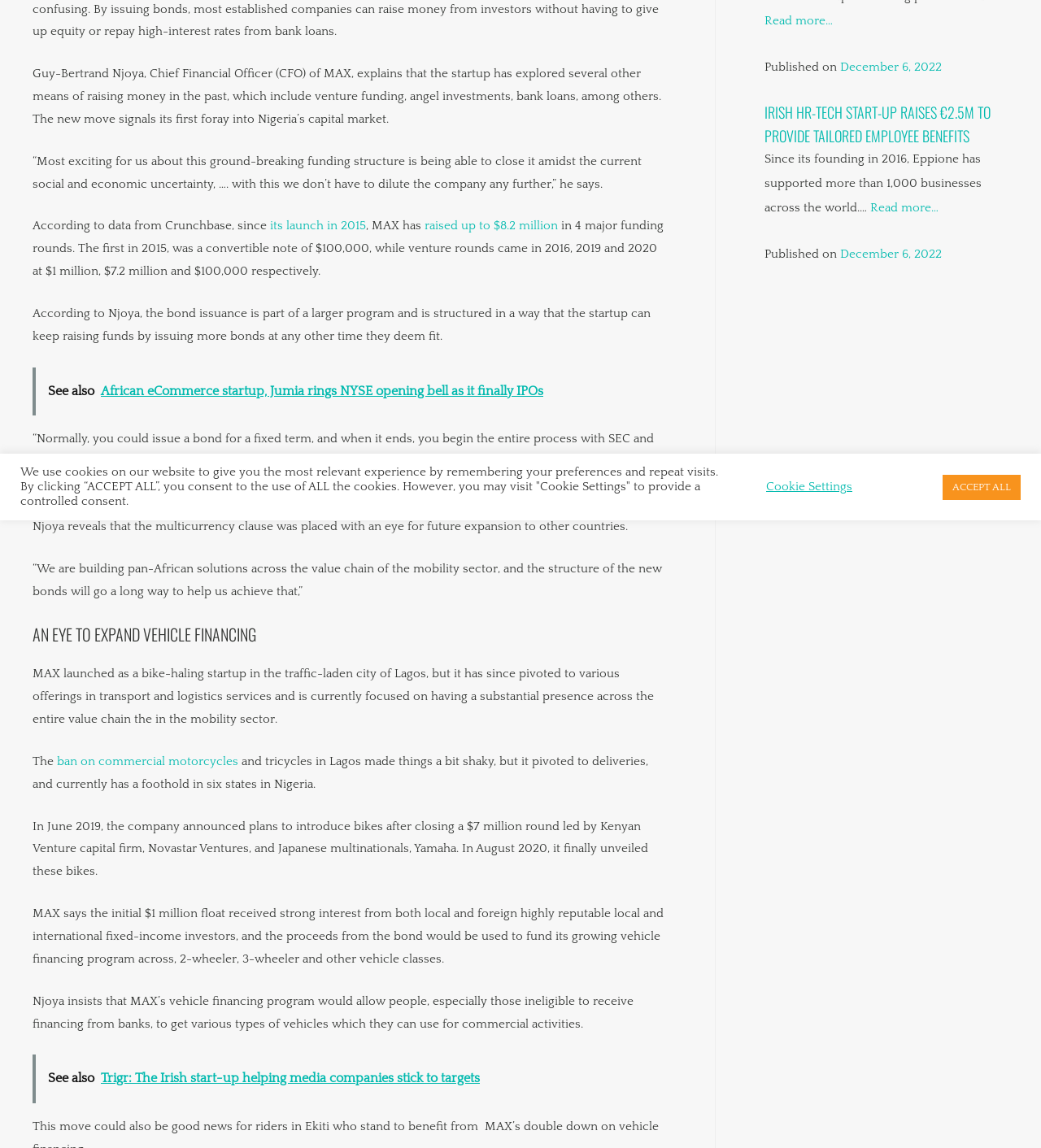Please determine the bounding box coordinates for the UI element described as: "ACCEPT ALL".

[0.905, 0.413, 0.98, 0.435]